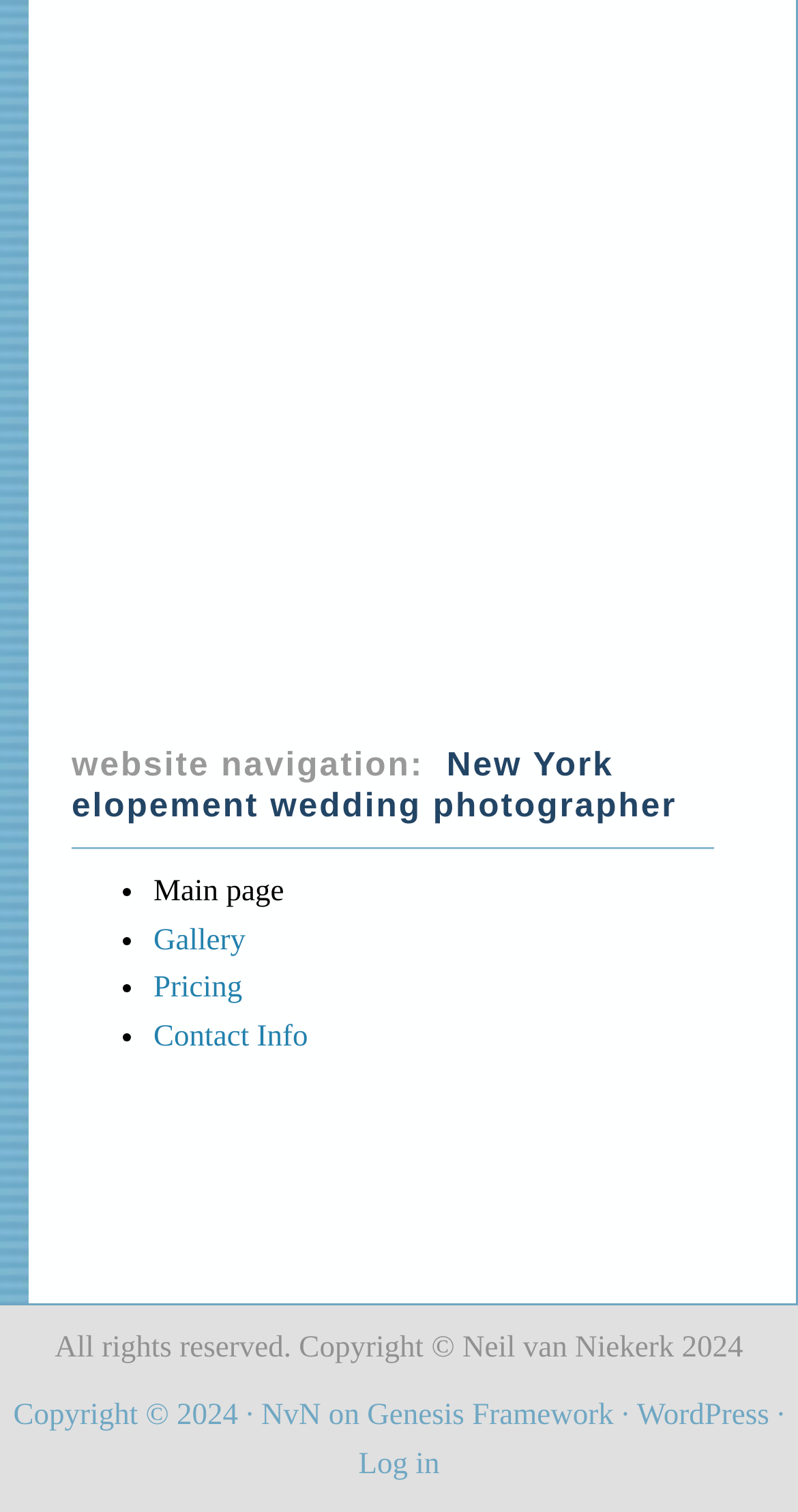Determine the bounding box coordinates of the clickable element to complete this instruction: "Navigate to the main page". Provide the coordinates in the format of four float numbers between 0 and 1, [left, top, right, bottom].

[0.192, 0.579, 0.356, 0.601]